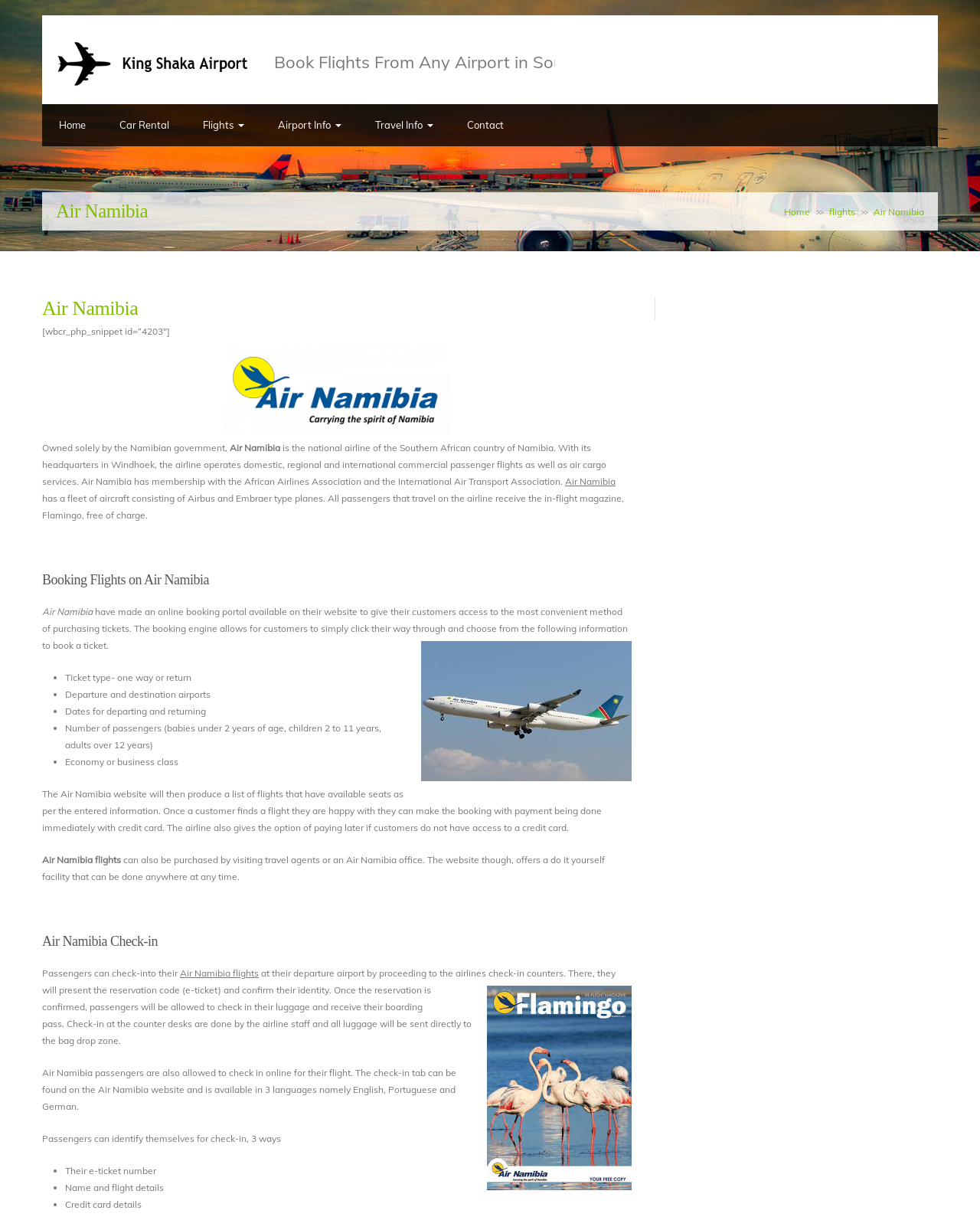What is the name of the airline? Look at the image and give a one-word or short phrase answer.

Air Namibia